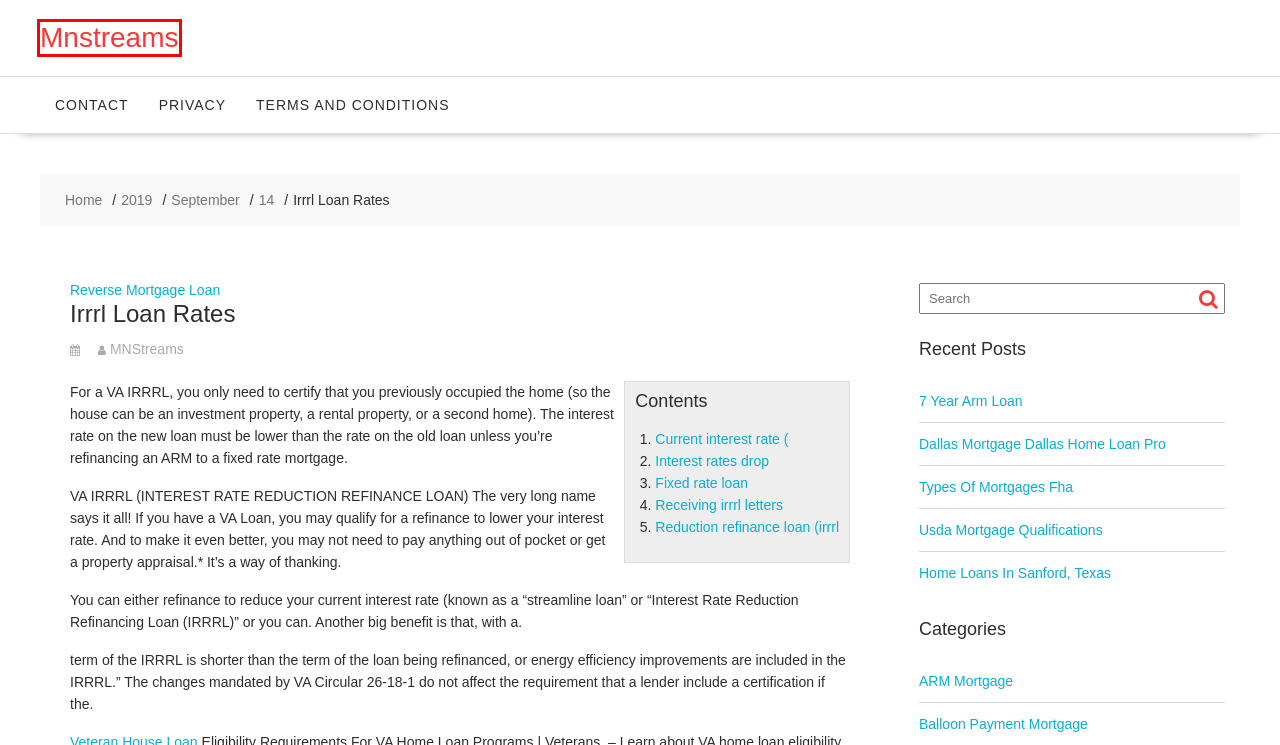Review the webpage screenshot and focus on the UI element within the red bounding box. Select the best-matching webpage description for the new webpage that follows after clicking the highlighted element. Here are the candidates:
A. Dallas Mortgage Dallas Home Loan Pro | Mnstreams
B. Mortgage San Antonio | Mnstreams
C. Types Of Mortgages Fha | Mnstreams
D. FHA Loan Limits | Mnstreams
E. Fixed Mortgage Rates | Mnstreams
F. 2019 | Mnstreams
G. Hope Program | Mnstreams
H. Mnstreams

H